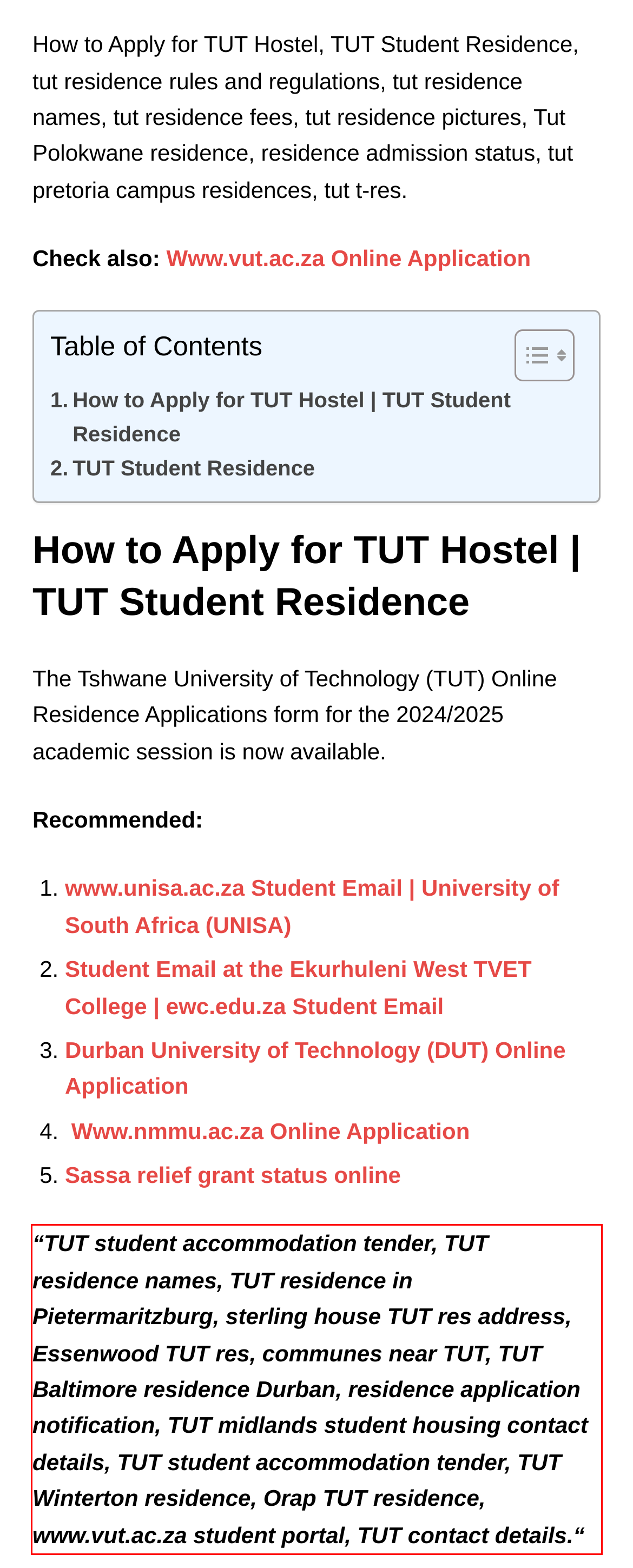From the screenshot of the webpage, locate the red bounding box and extract the text contained within that area.

“TUT student accommodation tender, TUT residence names, TUT residence in Pietermaritzburg, sterling house TUT res address, Essenwood TUT res, communes near TUT, TUT Baltimore residence Durban, residence application notification, TUT midlands student housing contact details, TUT student accommodation tender, TUT Winterton residence, Orap TUT residence, www.vut.ac.za student portal, TUT contact details.“